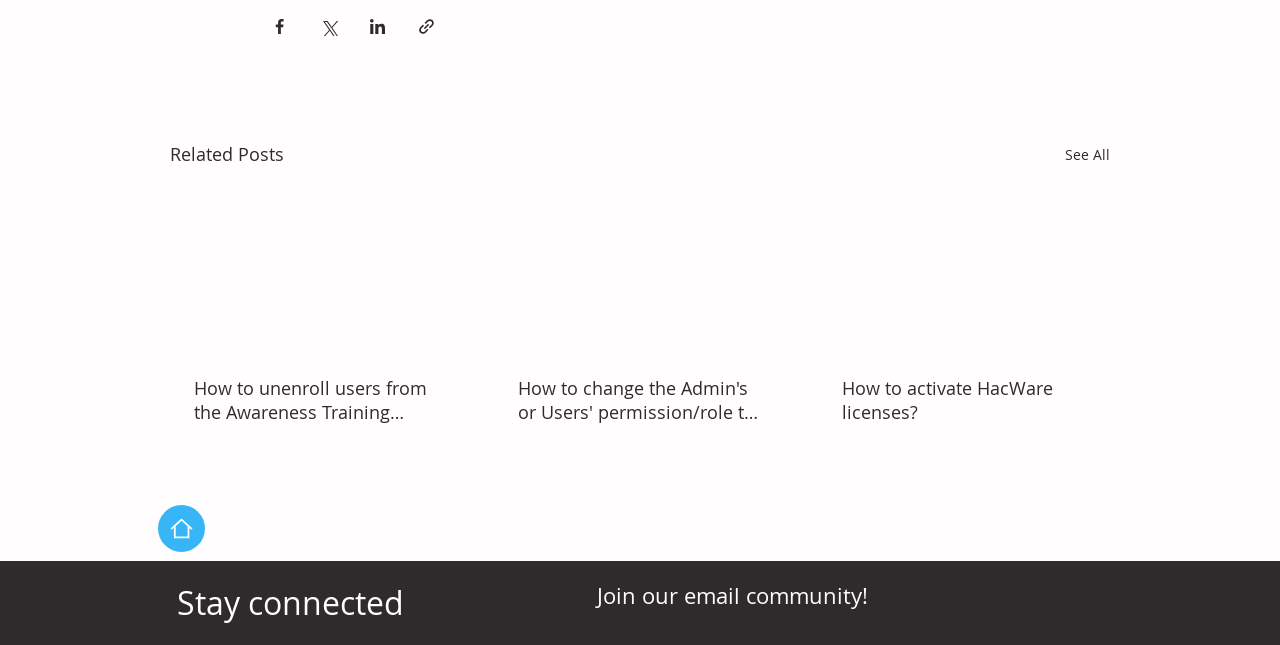Please specify the bounding box coordinates of the area that should be clicked to accomplish the following instruction: "Join the email community". The coordinates should consist of four float numbers between 0 and 1, i.e., [left, top, right, bottom].

[0.466, 0.9, 0.802, 0.945]